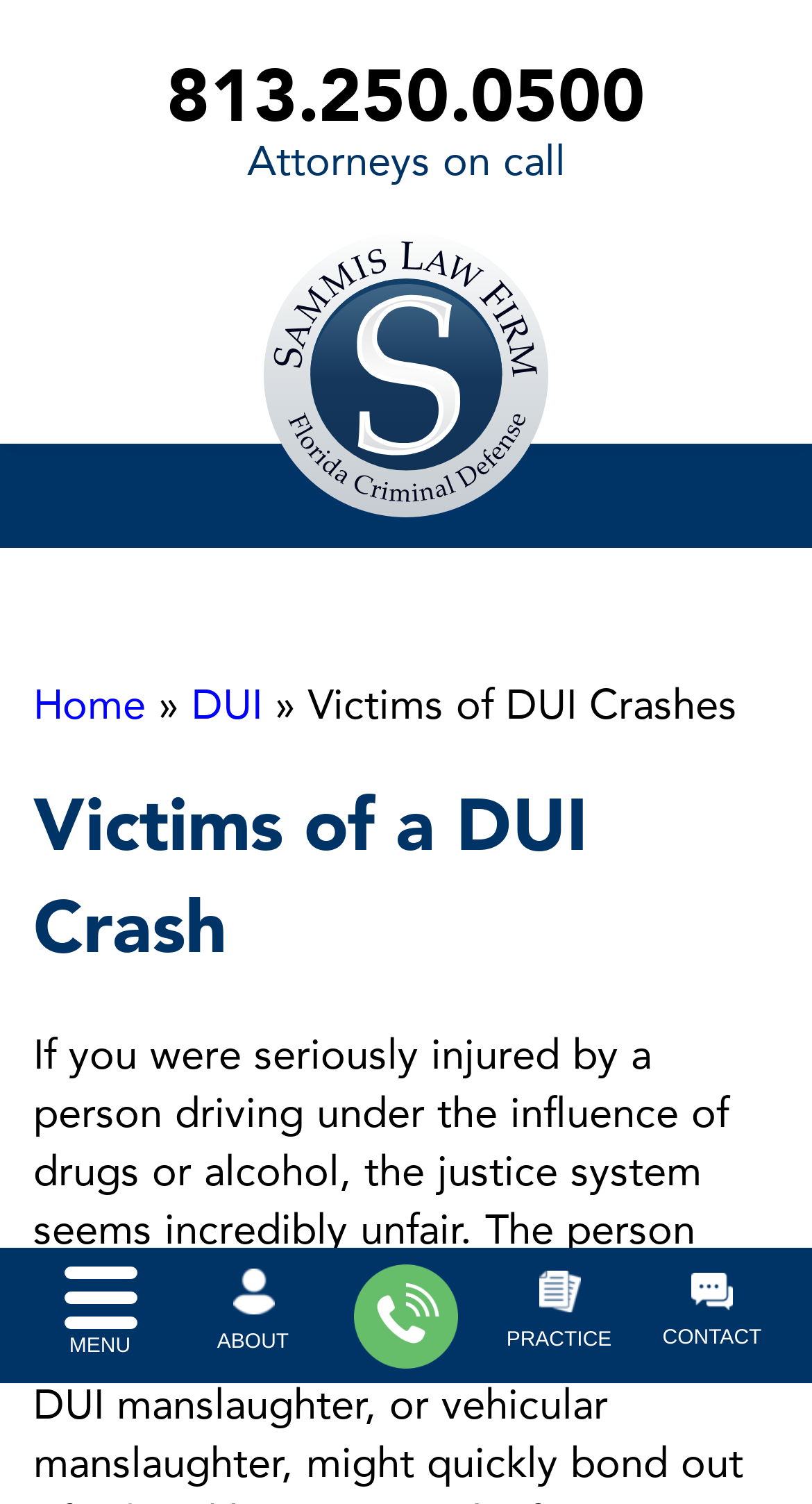Please locate the bounding box coordinates of the element that should be clicked to achieve the given instruction: "Call 813.250.0500".

[0.205, 0.032, 0.795, 0.098]